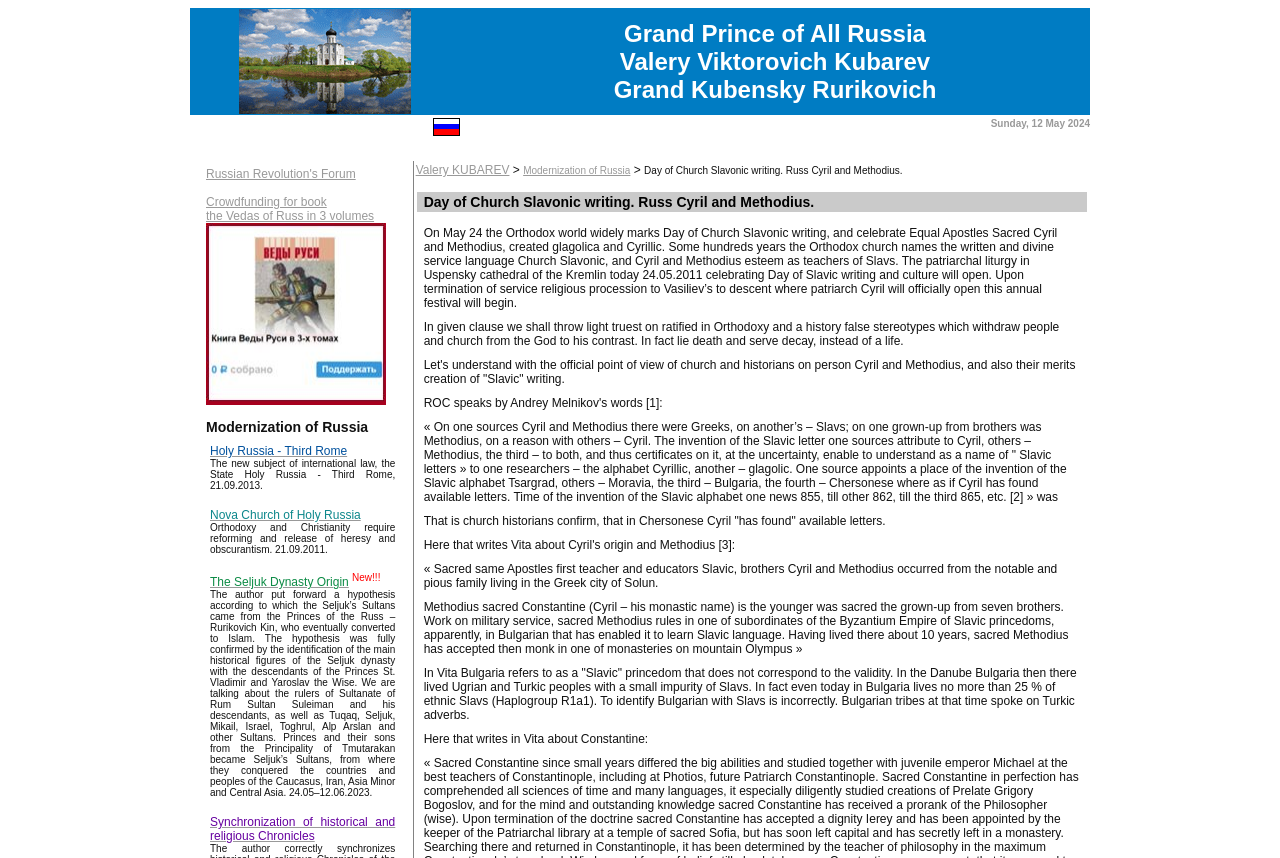Determine the bounding box coordinates for the UI element matching this description: "Valery KUBAREV".

[0.325, 0.19, 0.398, 0.206]